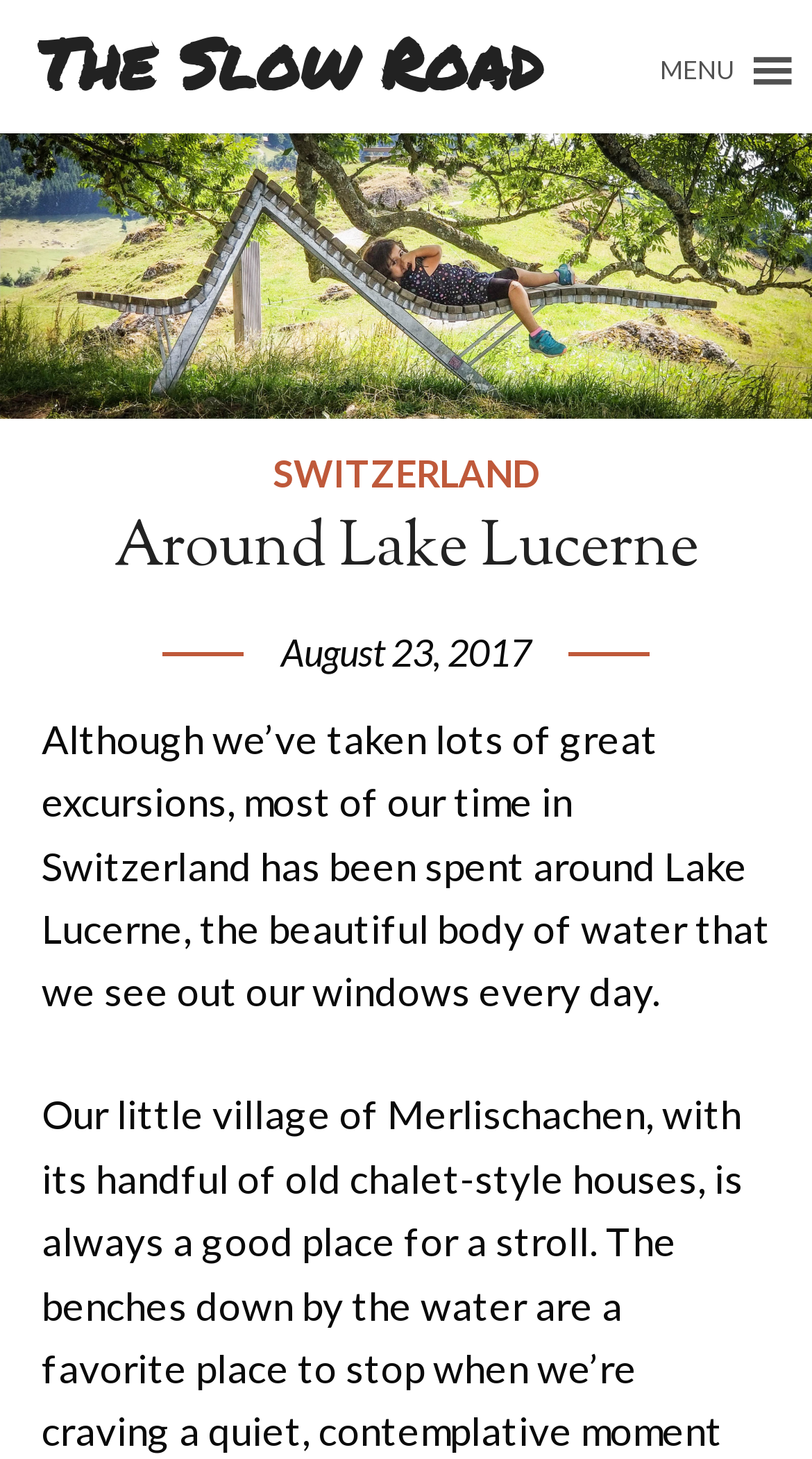What is the type of excursion mentioned?
Can you give a detailed and elaborate answer to the question?

The text 'Although we’ve taken lots of great excursions...' suggests that the type of excursion being referred to is 'great excursions', although the specific type is not specified.